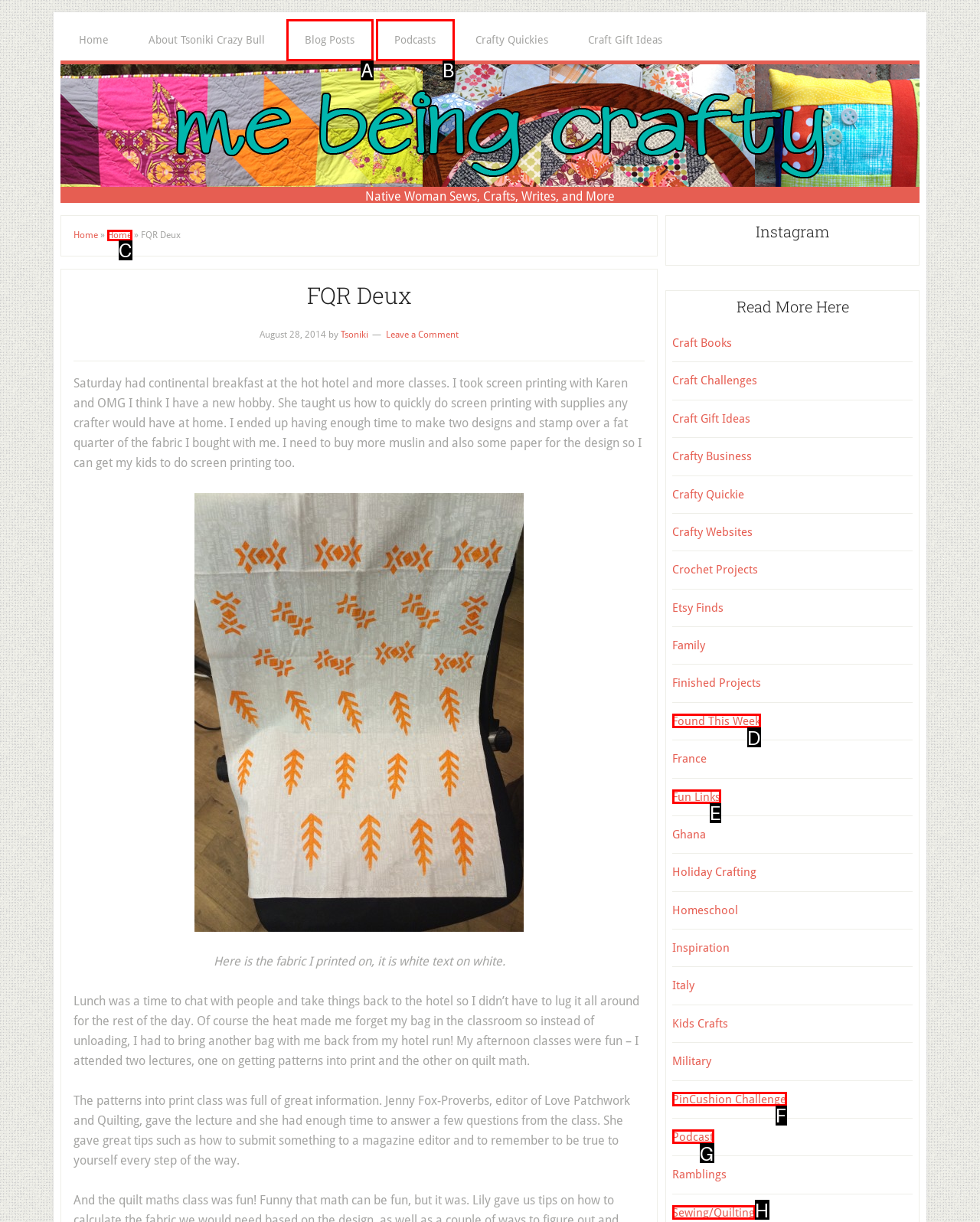Identify the HTML element that corresponds to the following description: PinCushion Challenge. Provide the letter of the correct option from the presented choices.

F